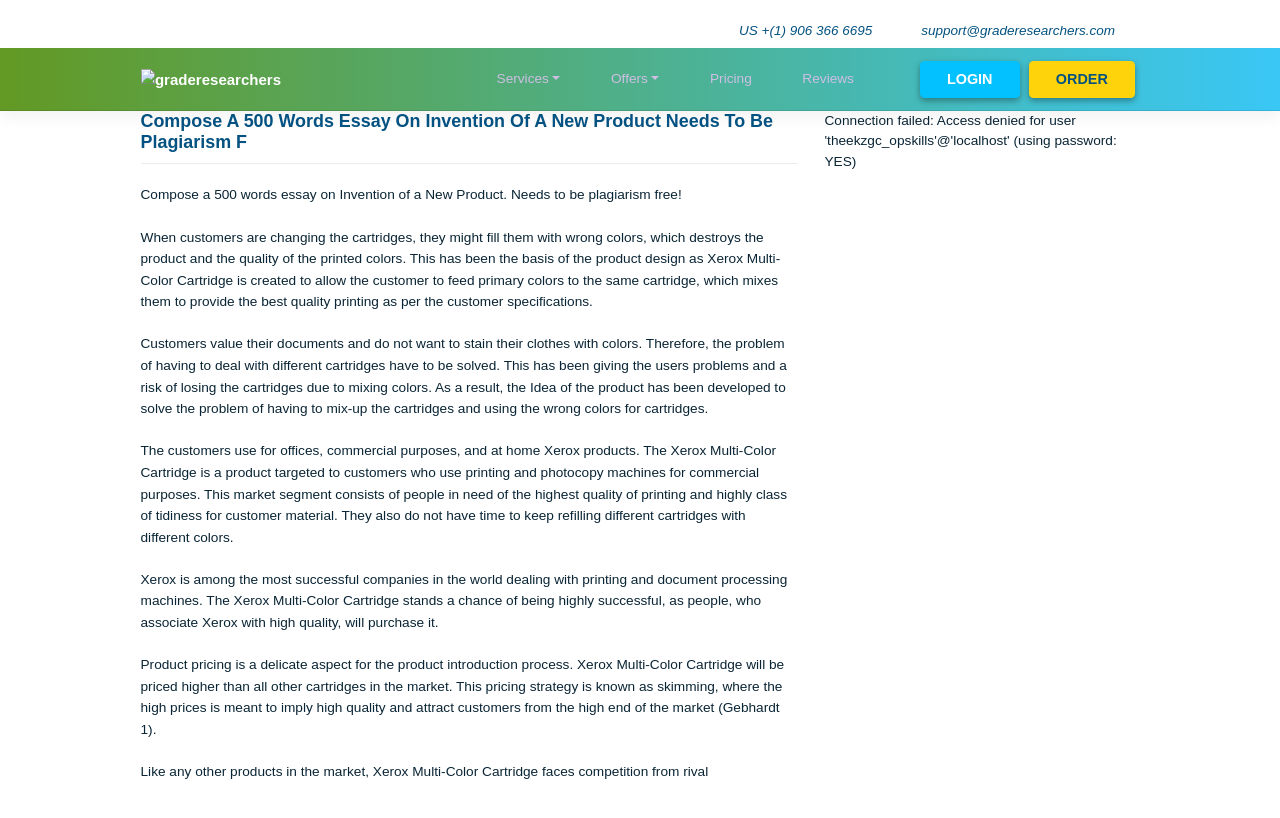Create a detailed narrative describing the layout and content of the webpage.

This webpage appears to be a writing service website, specifically focused on academic essays. At the top left corner, there is a logo of "graderesearchers" accompanied by a link to the website's homepage. Below the logo, there are several links to different sections of the website, including "Services", "Offers", "Pricing", and "Reviews". These links are positioned horizontally, with "LOGIN" and "ORDER" buttons located at the top right corner.

The main content of the webpage is an essay on the invention of a new product, specifically the Xerox Multi-Color Cartridge. The essay is divided into four paragraphs, each describing a different aspect of the product's design and target market. The first paragraph introduces the problem of customers mixing up cartridges and using the wrong colors, which led to the development of the Xerox Multi-Color Cartridge. The second paragraph explains how the product solves this problem by allowing customers to feed primary colors to the same cartridge, which mixes them to provide high-quality printing.

The third paragraph describes the target market for the product, which consists of customers who use printing and photocopy machines for commercial purposes and value high-quality printing and tidiness. The final paragraph mentions that Xerox is a well-established company in the printing and document processing industry, and the Xerox Multi-Color Cartridge has a high chance of being successful due to the company's reputation for quality.

There is also a contact information section at the top right corner, with a phone number and an email address. Overall, the webpage appears to be a writing service website that provides academic essays, with a specific focus on the Xerox Multi-Color Cartridge product.